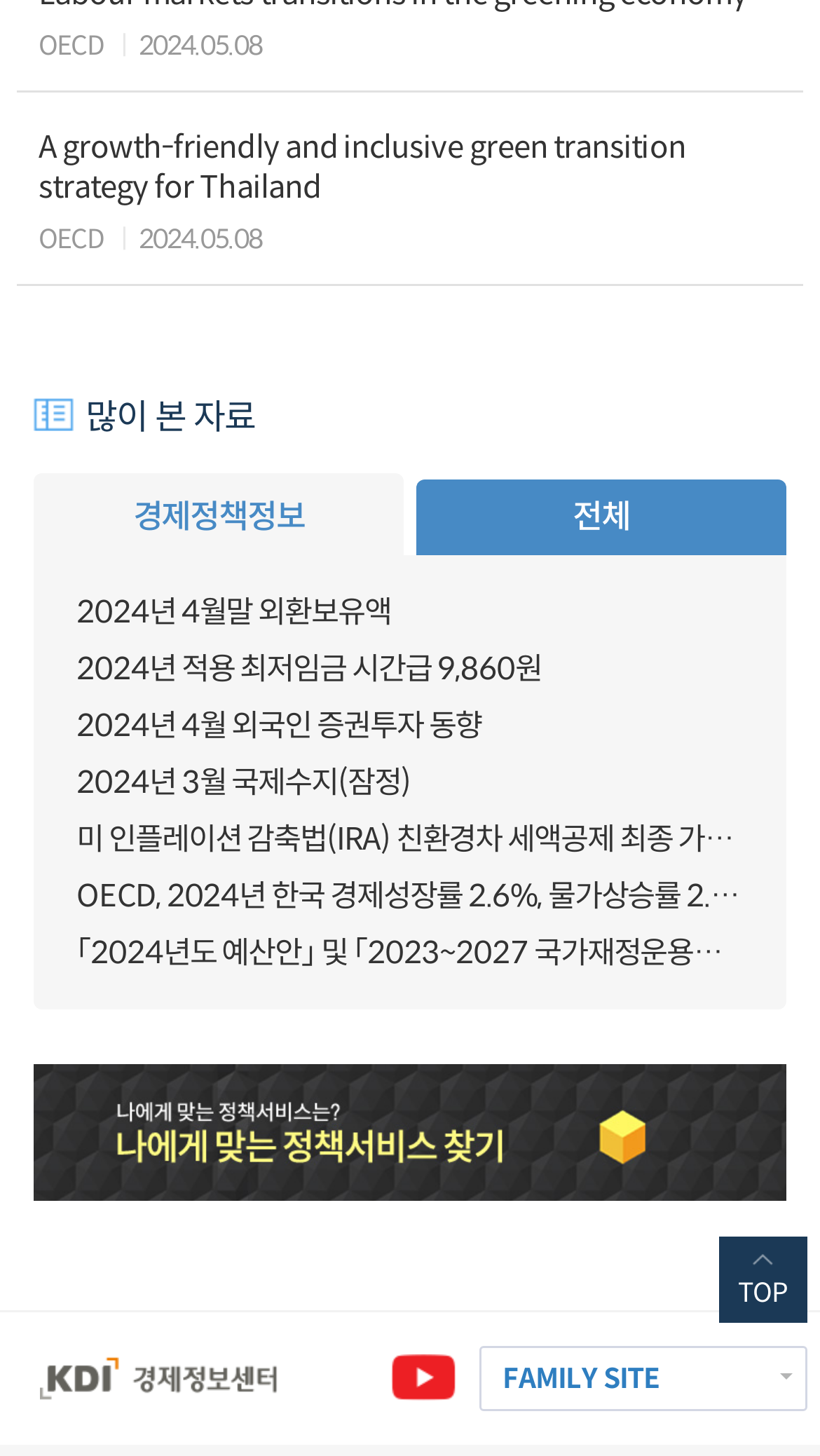How many links are on the webpage?
Using the visual information from the image, give a one-word or short-phrase answer.

9